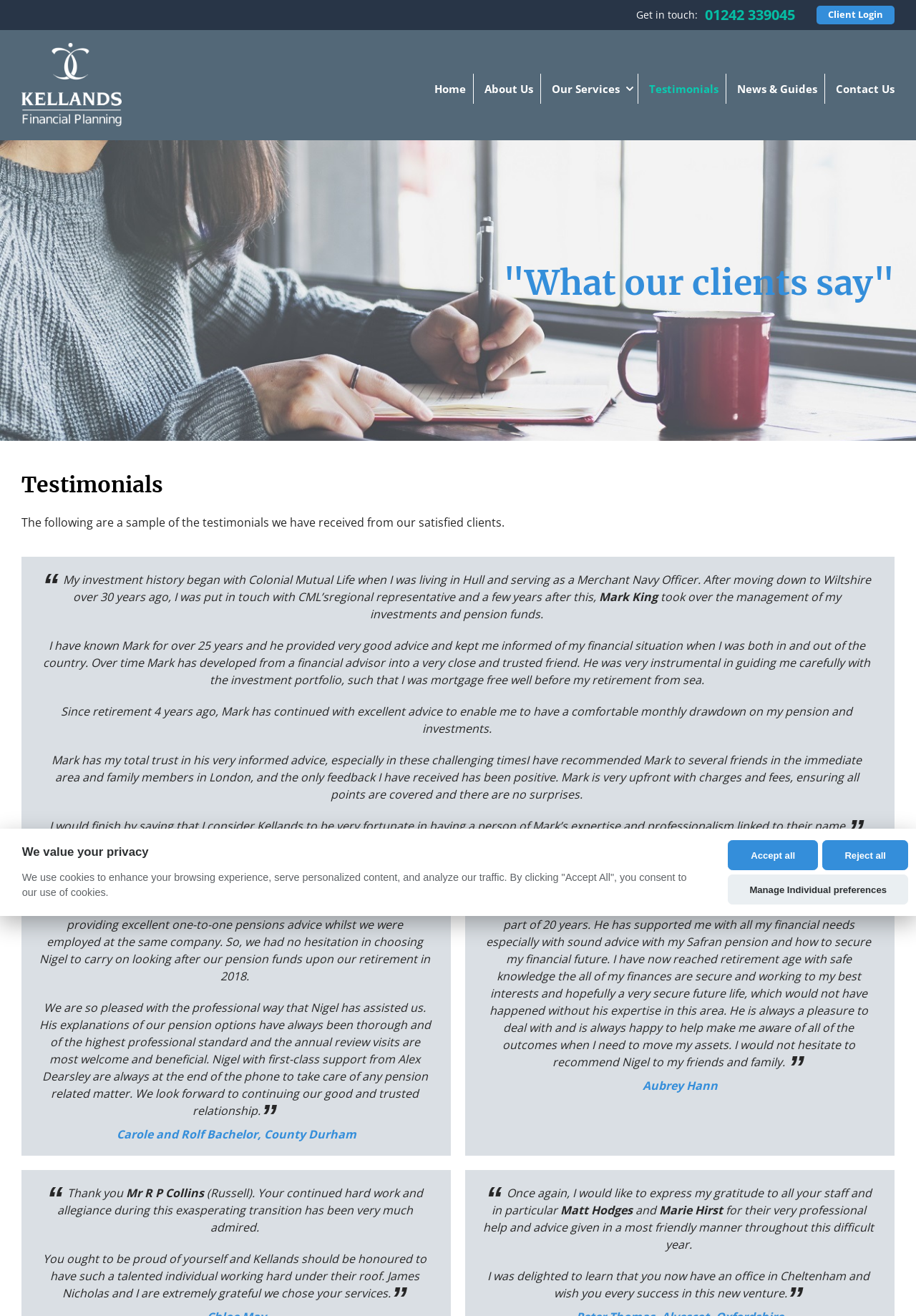Indicate the bounding box coordinates of the element that needs to be clicked to satisfy the following instruction: "Click 'Client Login'". The coordinates should be four float numbers between 0 and 1, i.e., [left, top, right, bottom].

[0.891, 0.004, 0.977, 0.018]